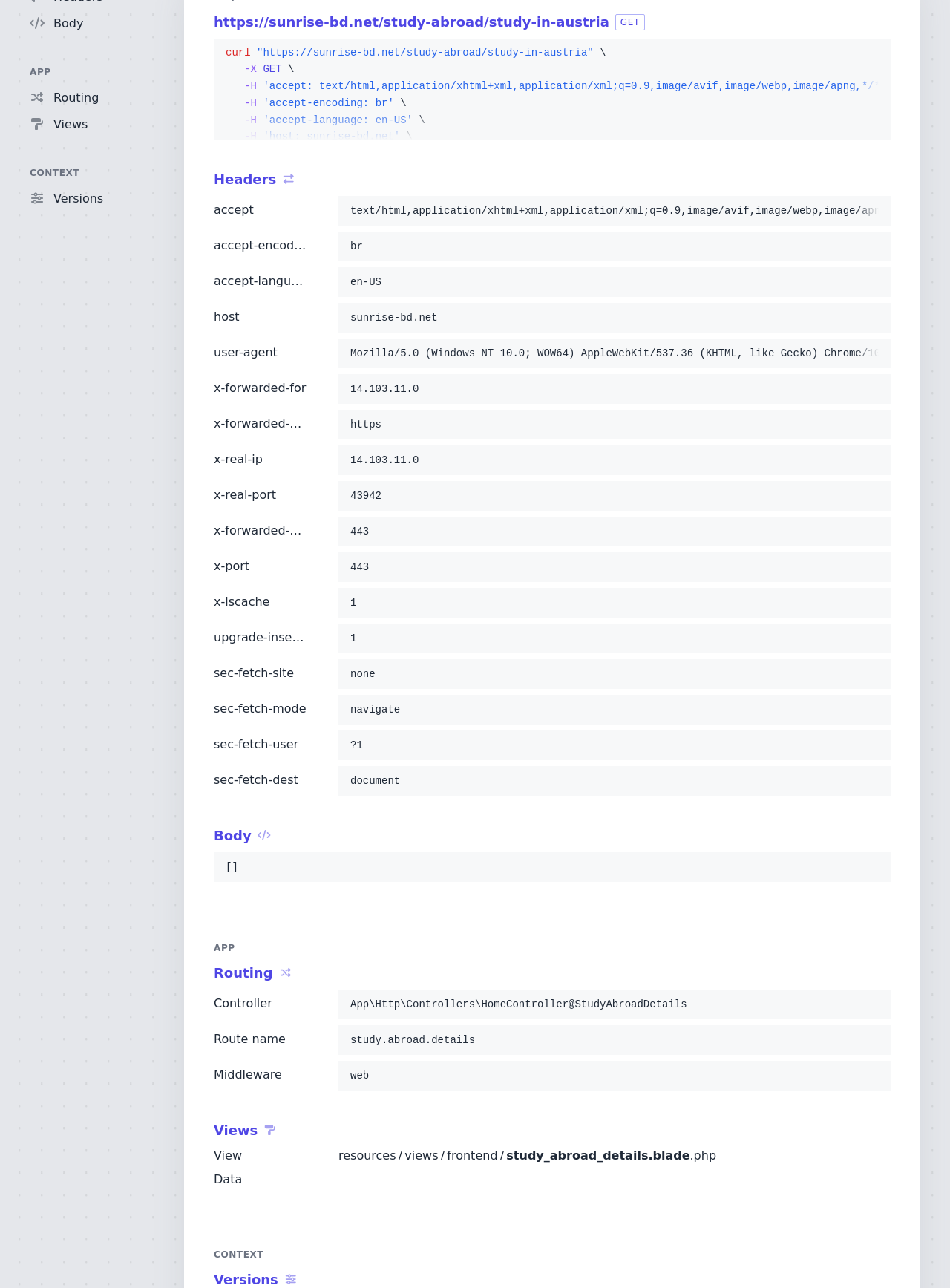What is the value of the 'host' header?
Provide a fully detailed and comprehensive answer to the question.

The value of the 'host' header can be found in the headers section. It is 'sunrise-bd.net', which is the domain name of the website.